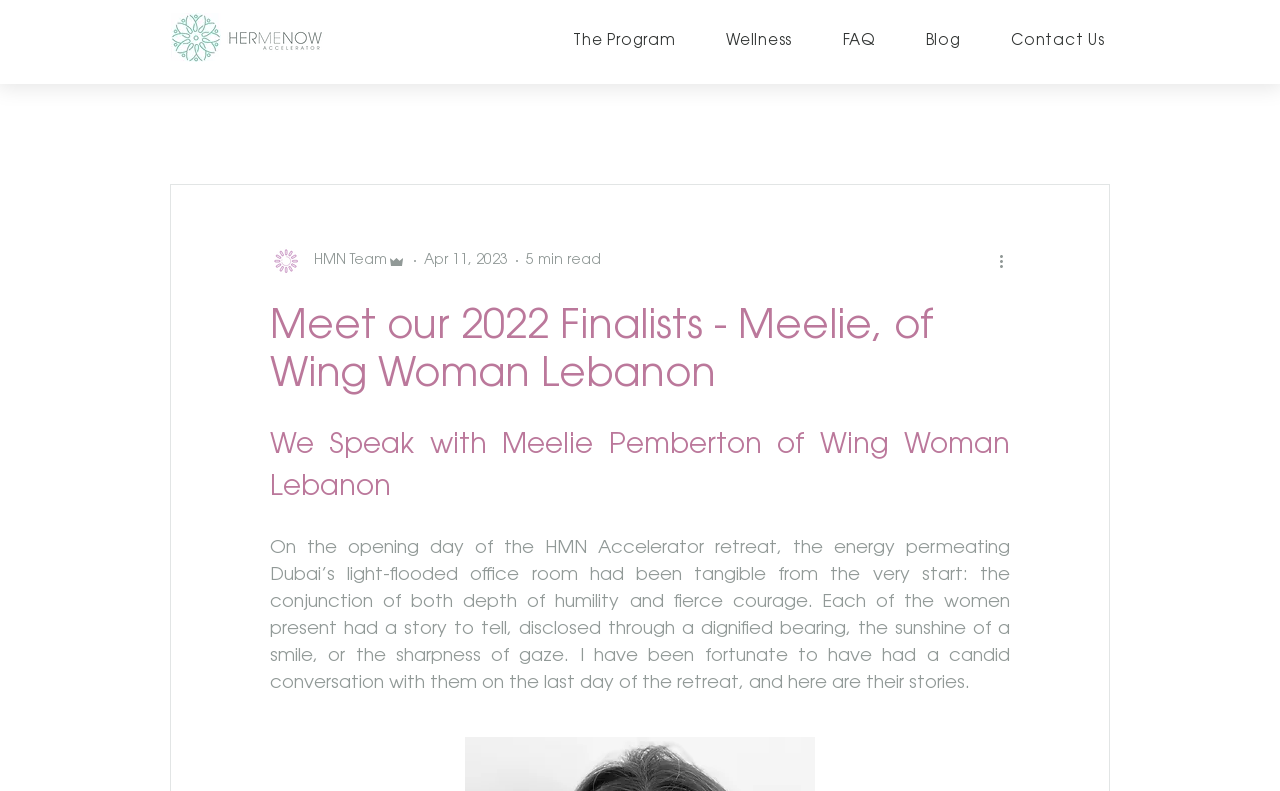From the given element description: "Blog", find the bounding box for the UI element. Provide the coordinates as four float numbers between 0 and 1, in the order [left, top, right, bottom].

[0.703, 0.032, 0.77, 0.075]